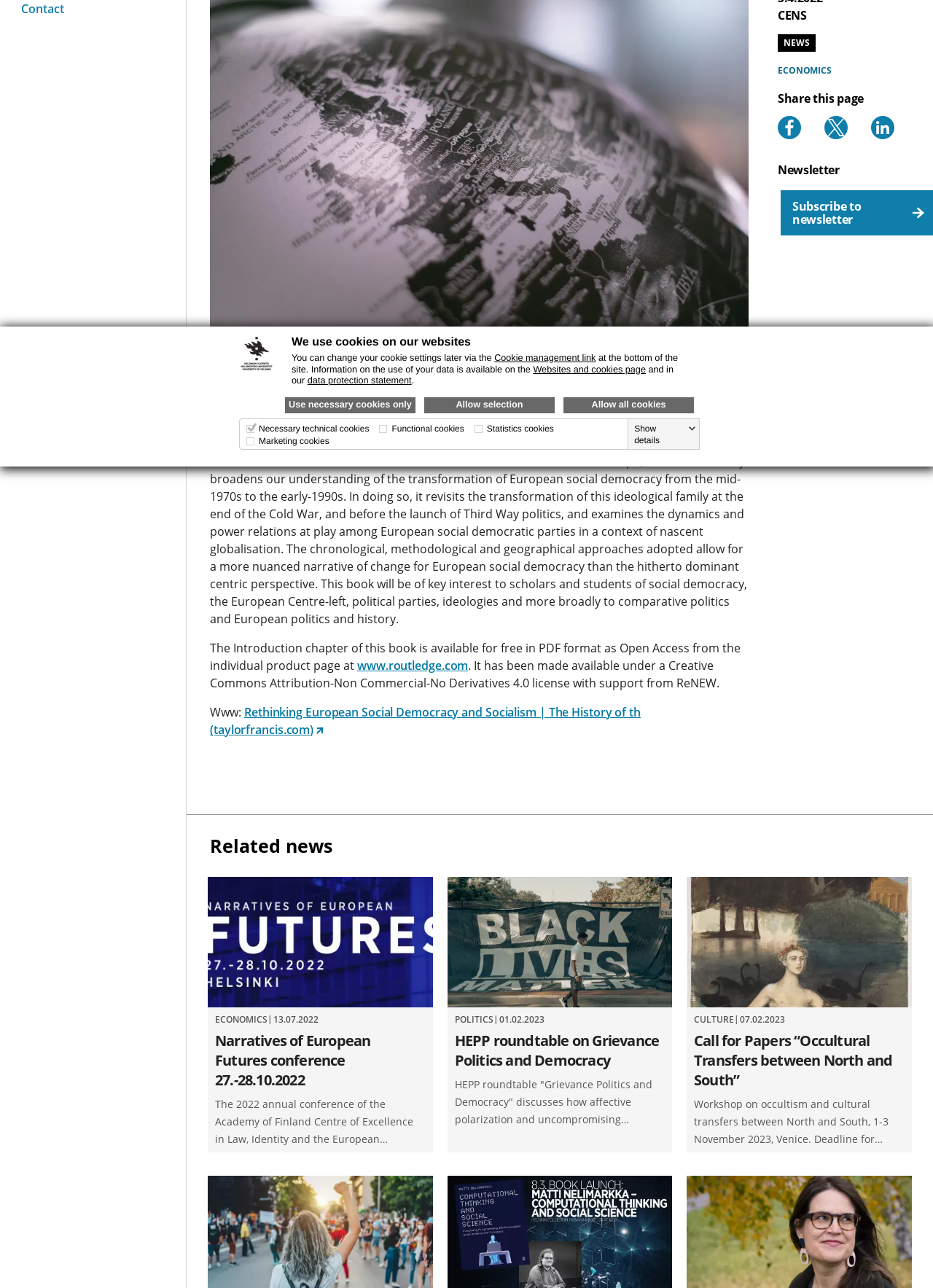Extract the bounding box of the UI element described as: "Careers and open positions".

[0.689, 0.665, 0.975, 0.693]